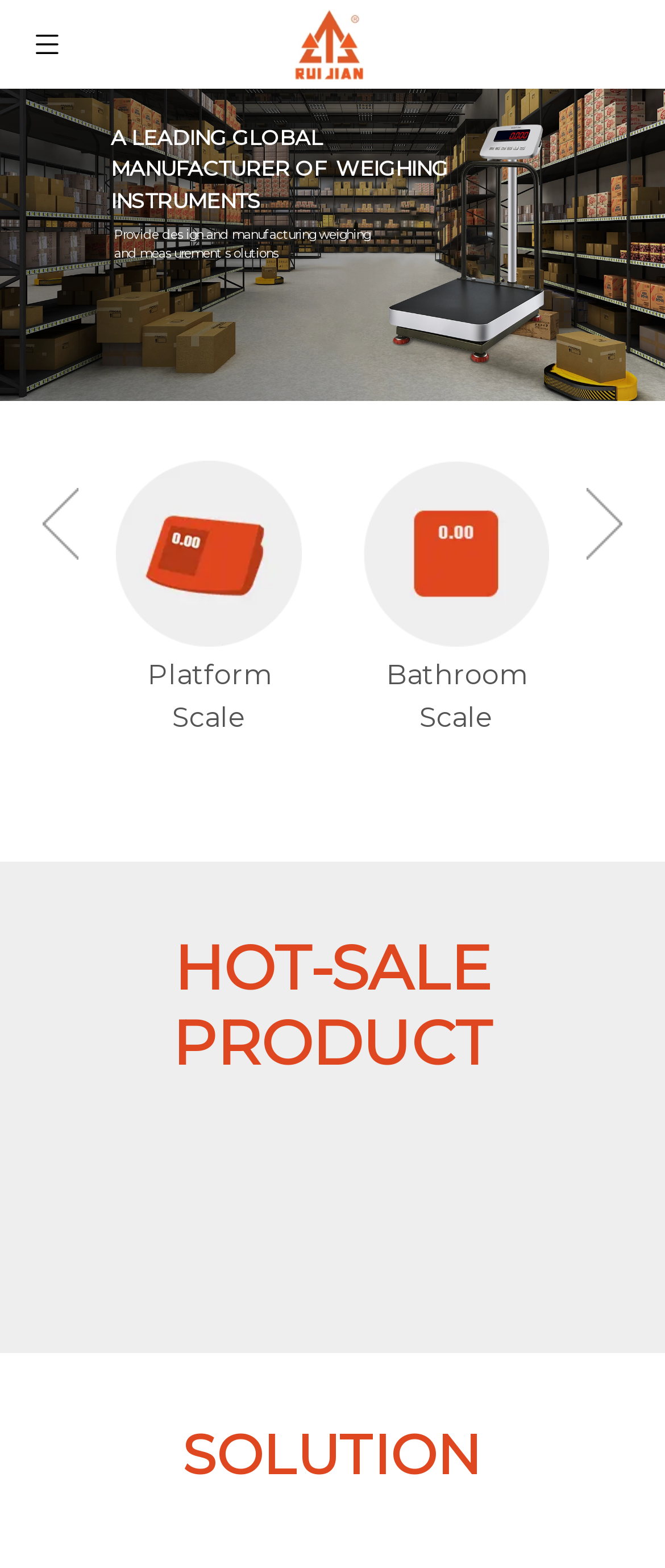Respond with a single word or phrase for the following question: 
How many options are available in the product category?

2